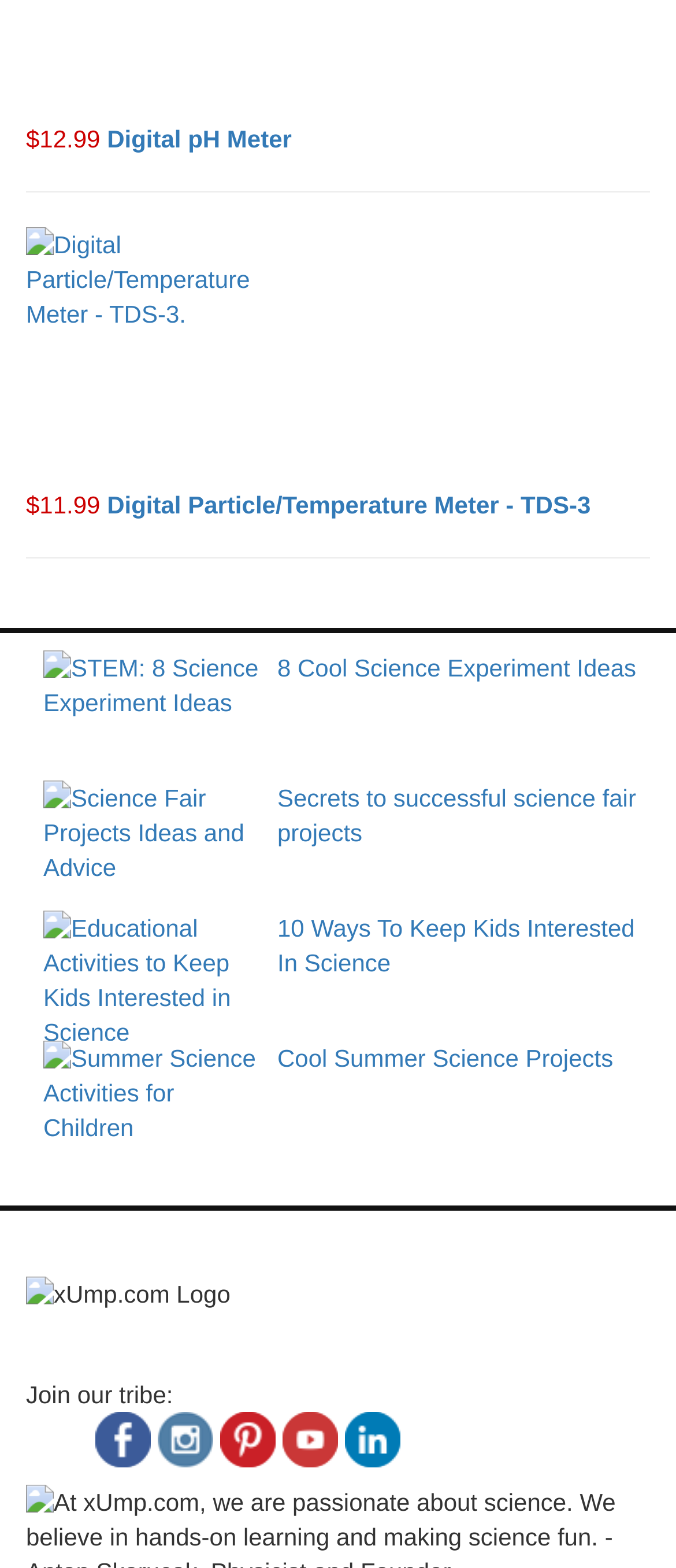How many products are listed on this page?
Examine the image closely and answer the question with as much detail as possible.

I counted the number of product links on the page, which are 'Digital pH Meter' and 'Digital Particle/Temperature Meter - TDS-3.'. There are two products listed.